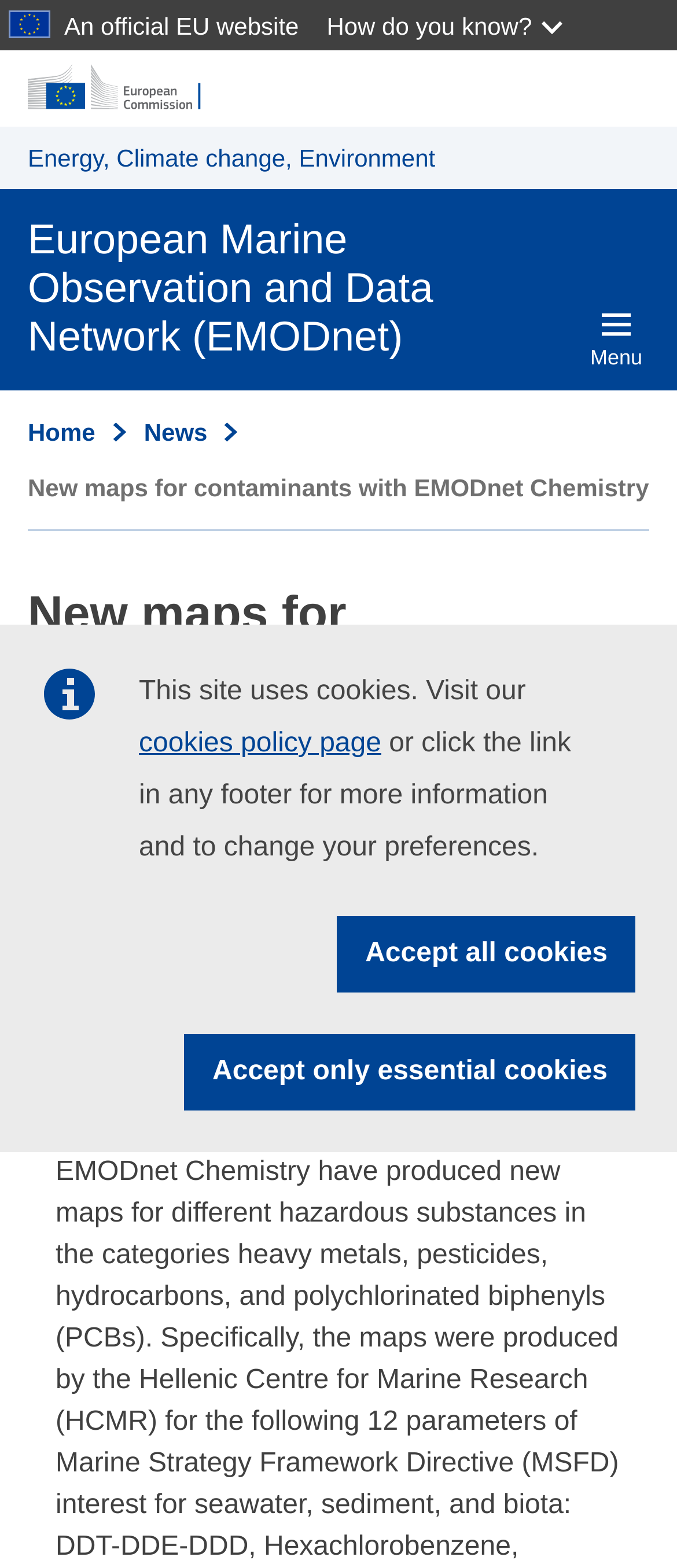Indicate the bounding box coordinates of the element that must be clicked to execute the instruction: "View the 'Dick Grayson Nightwing Leather Jacket Style 01 Front' image". The coordinates should be given as four float numbers between 0 and 1, i.e., [left, top, right, bottom].

None